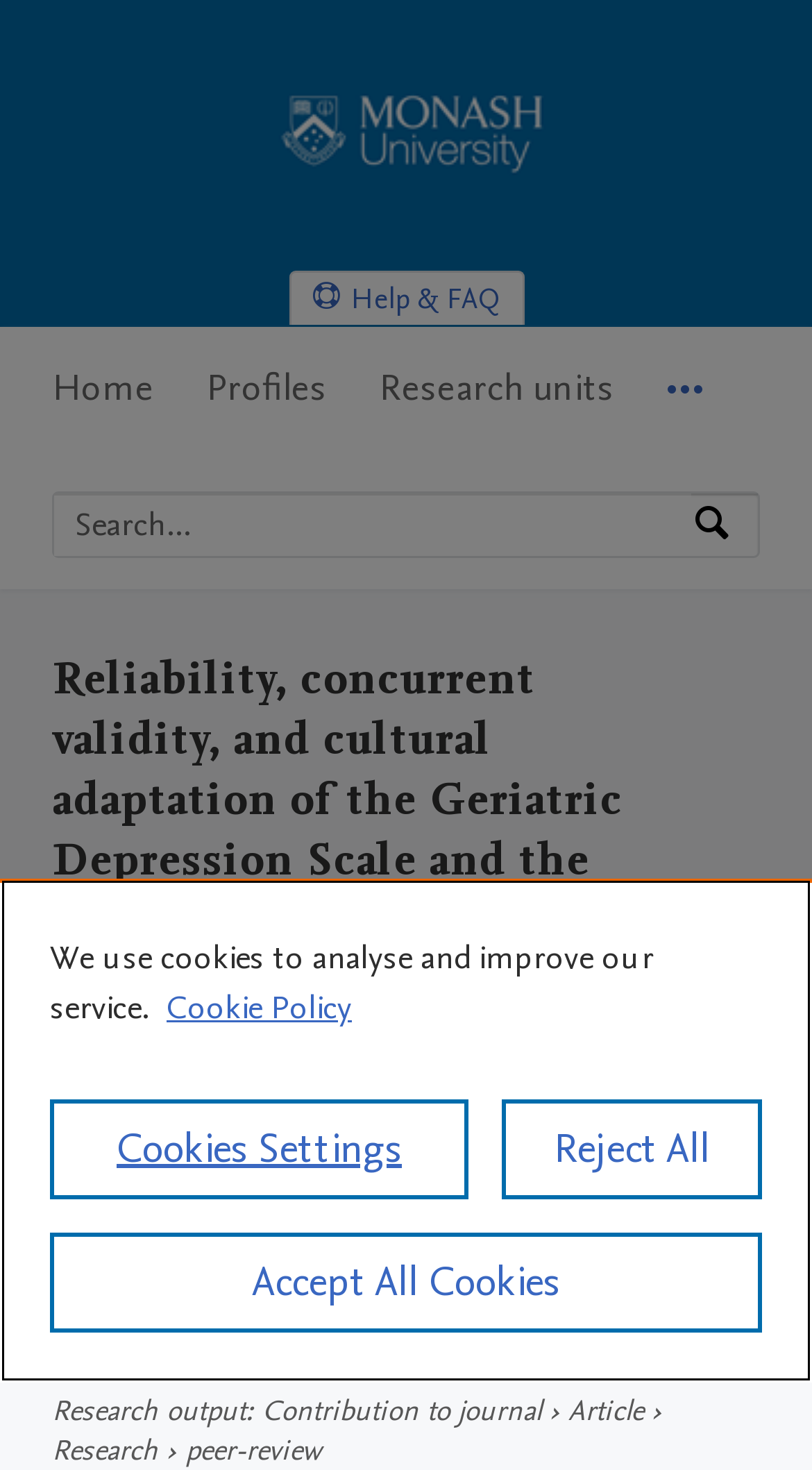Create a detailed summary of the webpage's content and design.

This webpage is about a research article titled "Reliability, concurrent validity, and cultural adaptation of the Geriatric Depression Scale and the Geriatric Anxiety Inventory for detecting depression and anxiety symptoms among older Chinese immigrants: An Australian study" from Monash University. 

At the top left corner, there is a Monash University logo. Below the logo, there are three "Skip to" links: "Skip to main navigation", "Skip to search", and "Skip to main content". 

To the right of the logo, there is a "Help & FAQ" link. Below this link, there is a main navigation menu with five menu items: "Home", "Profiles", "Research units", and "More navigation options". 

On the right side of the page, there is a search bar with a label "Search by expertise, name or affiliation" and a "Search" button. 

The main content of the page starts with a heading that matches the title of the research article. Below the heading, there are the authors' names: Briony Dow, Xiaoping Lin, Nancy A. Pachana, Christina Bryant, Dina Logiudice, Anita M.Y. Goh, and Betty Haralambous. 

Further down, there is a section describing the research output, which is a contribution to a journal, specifically an article. 

At the bottom of the page, there is a cookie banner with a privacy alert dialog. The dialog explains that the website uses cookies to analyze and improve its service, and provides links to more information about privacy and cookie settings. There are three buttons: "Cookies Settings", "Reject All", and "Accept All Cookies".